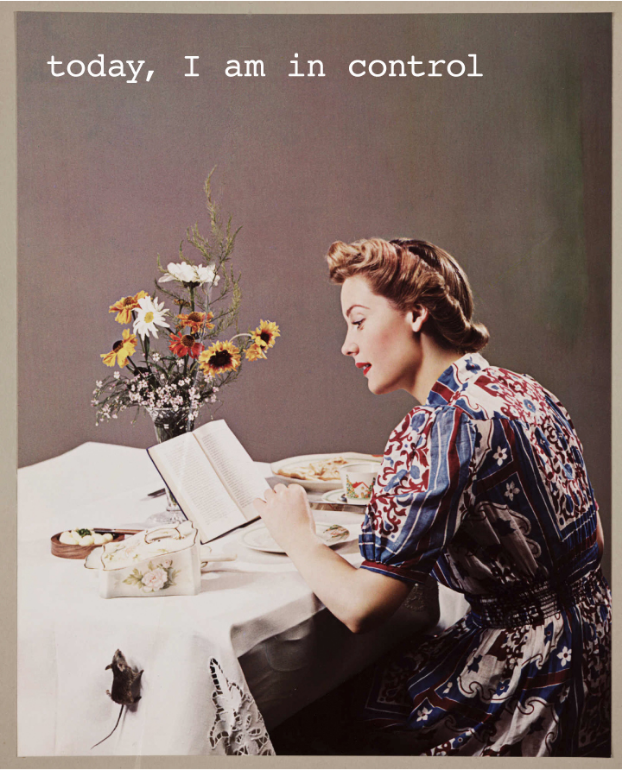What is the significance of the words above the woman?
Using the image as a reference, deliver a detailed and thorough answer to the question.

The words 'today, I am in control' are artistically displayed above the woman, hinting at a theme of empowerment and self-reflection. This suggests that the image is not just a tranquil scene, but also a representation of the woman's mindset and her desire to take control of her life.